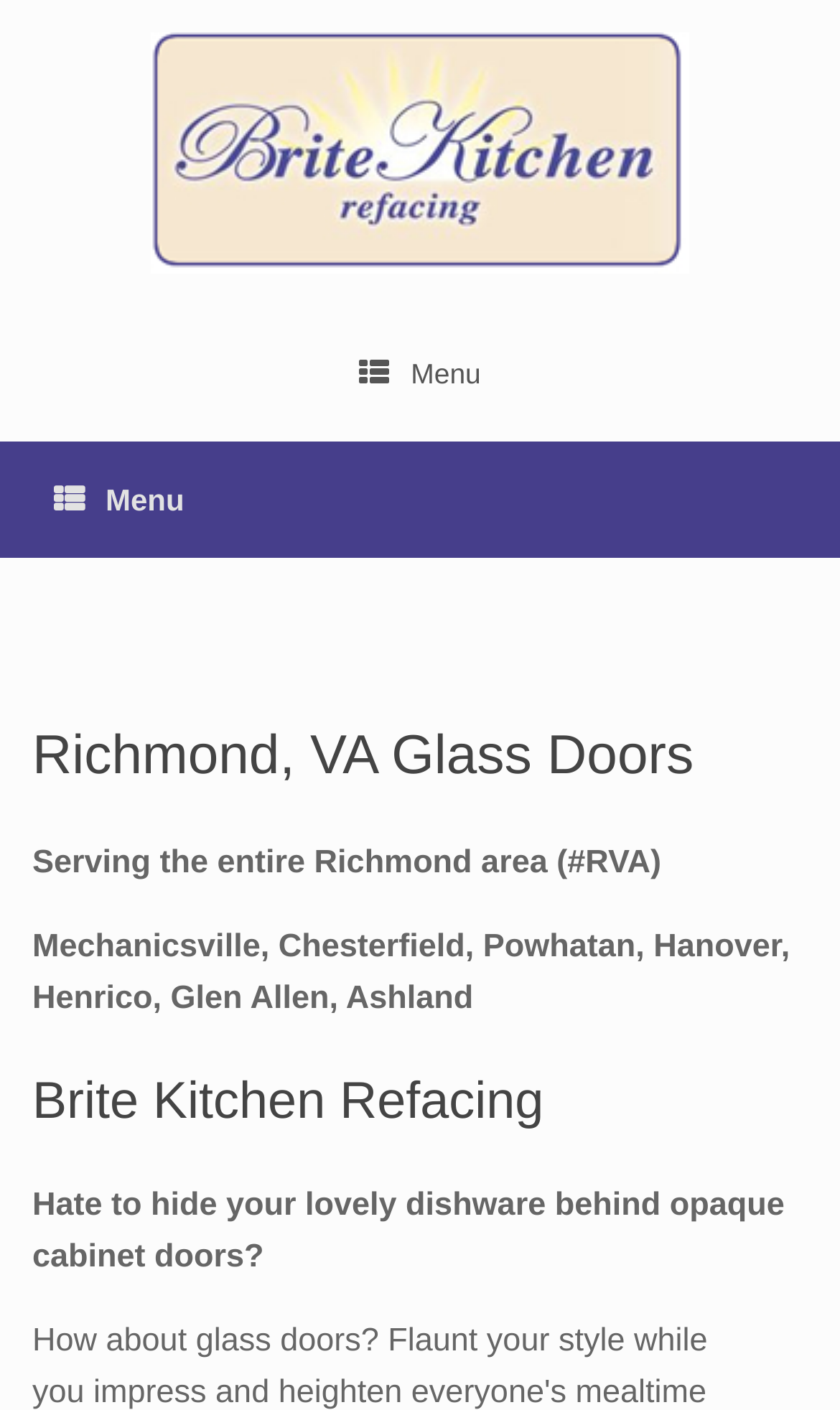Look at the image and give a detailed response to the following question: What type of doors does the company specialize in?

The company specializes in glass doors, as indicated by the 'Richmond, VA Glass Doors' heading on the webpage.